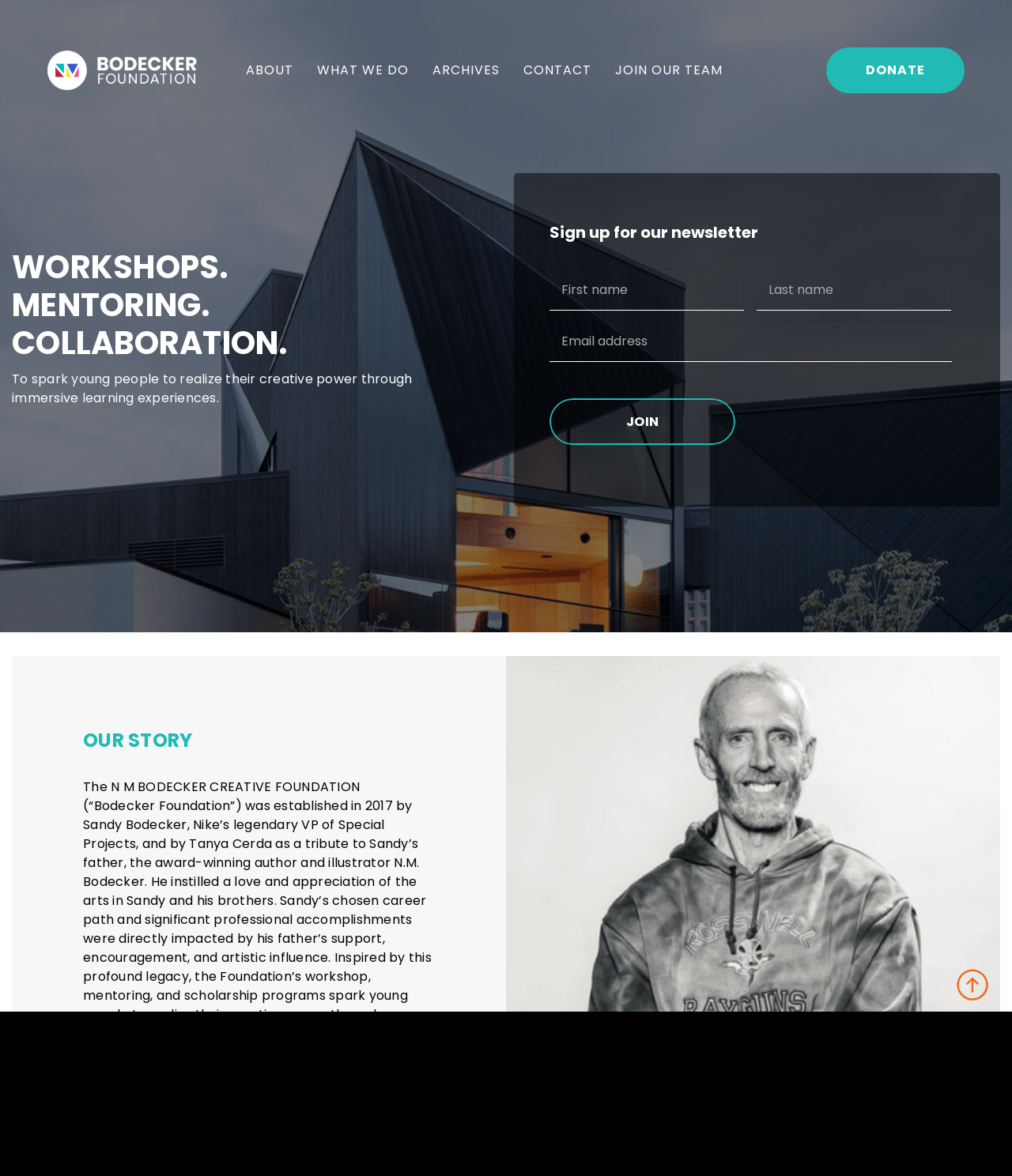Find the bounding box coordinates of the element I should click to carry out the following instruction: "Click on ABOUT".

[0.231, 0.047, 0.302, 0.073]